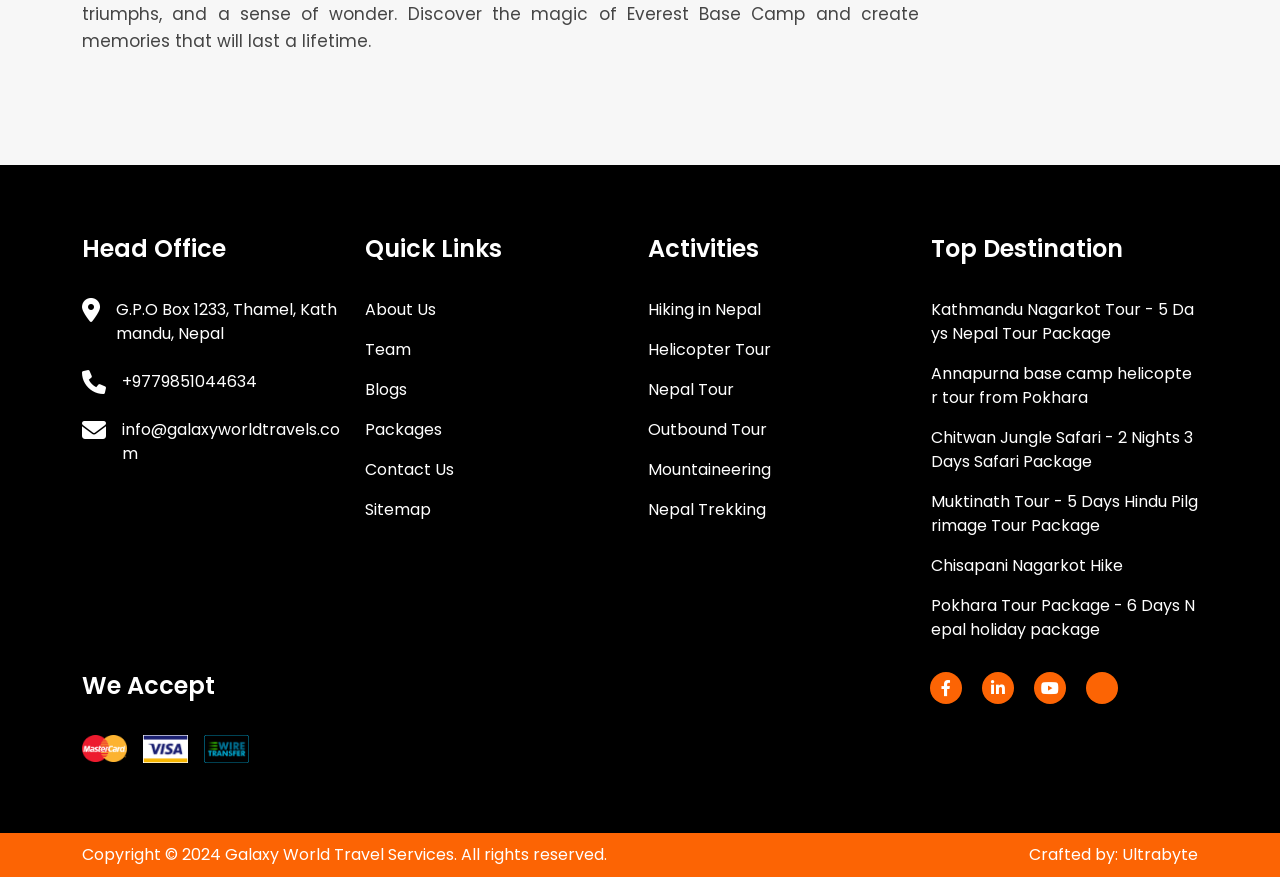Who designed the website?
Please utilize the information in the image to give a detailed response to the question.

I found the text 'Crafted by:' followed by a link to 'Ultrabyte' at the bottom of the webpage, which suggests that Ultrabyte designed the website.